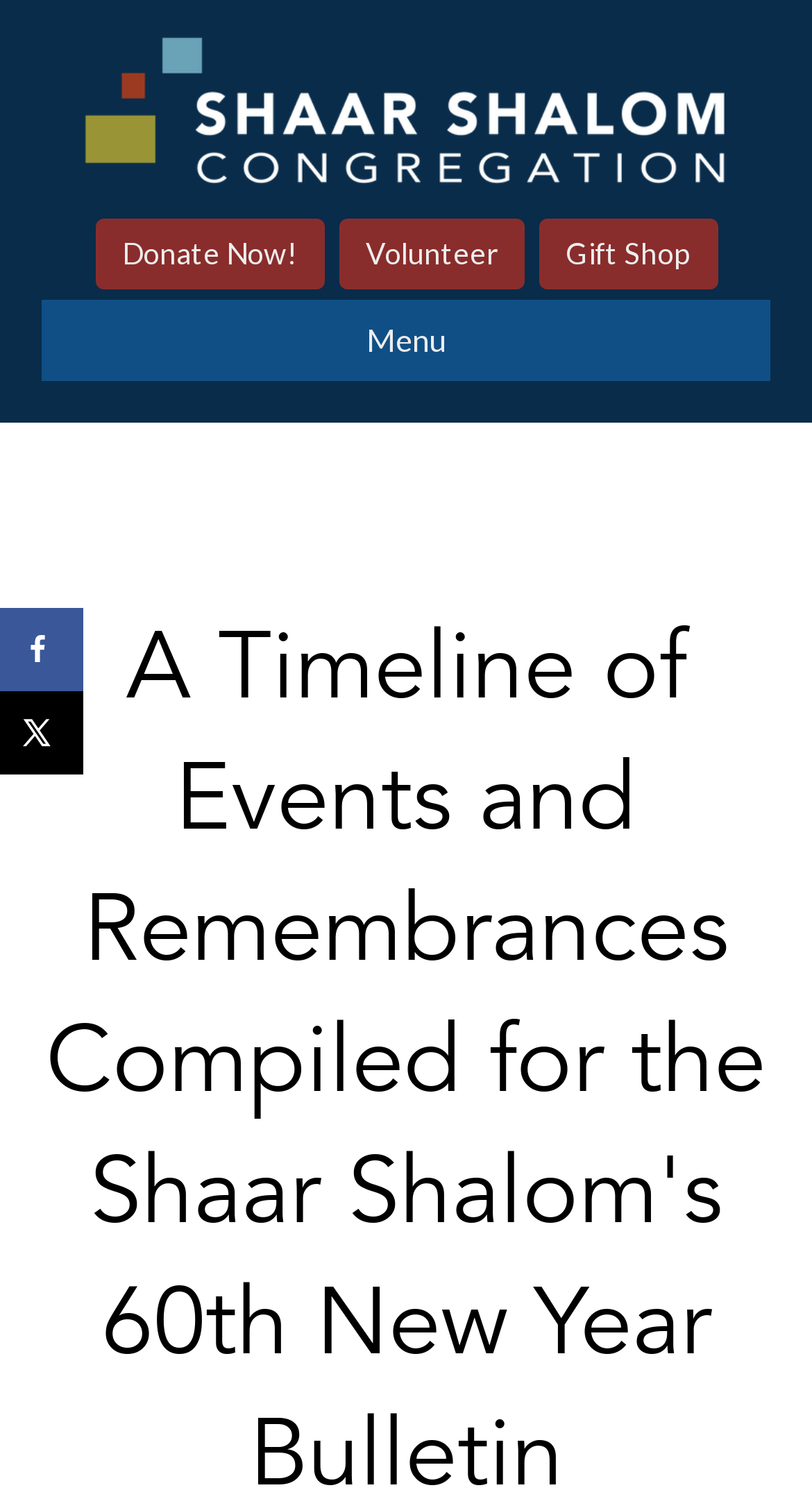Please provide a brief answer to the following inquiry using a single word or phrase:
What is the purpose of the webpage?

To share history and memories